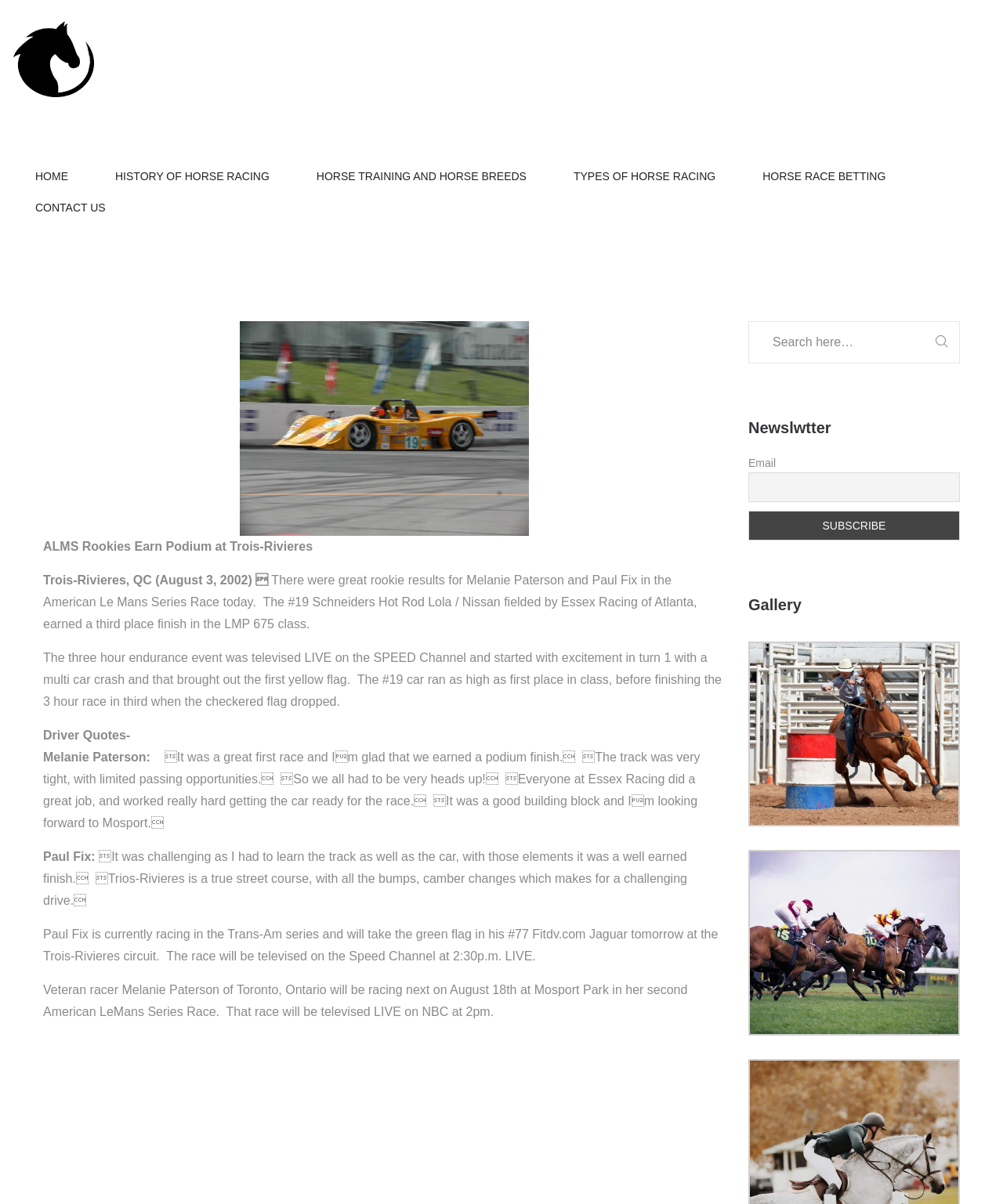Show me the bounding box coordinates of the clickable region to achieve the task as per the instruction: "Click the 'HOME' link".

[0.023, 0.133, 0.08, 0.159]